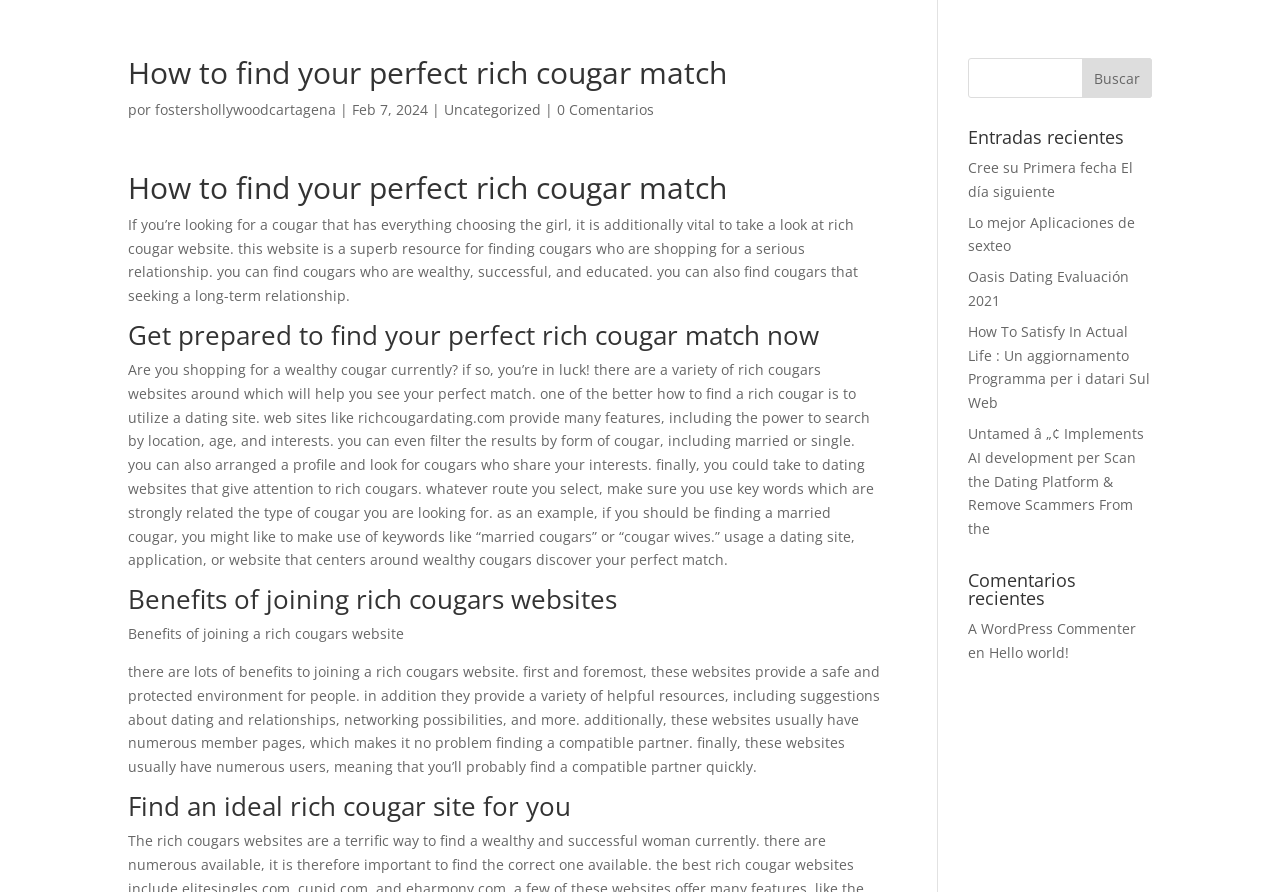Provide a thorough description of this webpage.

The webpage appears to be a blog or article page focused on finding a rich cougar match. At the top, there is a heading that reads "How to find your perfect rich cougar match" followed by a brief description and a link to a website. Below this, there is a section with a heading that repeats the same title, followed by a longer paragraph of text that discusses the importance of using a rich cougar website to find a serious relationship.

Further down the page, there are several sections with headings that provide guidance on finding a rich cougar match, including "Get prepared to find your perfect rich cougar match now" and "Benefits of joining rich cougars websites". These sections contain paragraphs of text that offer advice and tips on using dating sites and websites to find a compatible partner.

On the right-hand side of the page, there is a search bar with a button labeled "Buscar" (Search). Below this, there are several links to recent posts, including "Cree su Primera fecha El día siguiente" and "Oasis Dating Evaluación 2021". There is also a section labeled "Comentarios recientes" (Recent Comments) that lists a few comments from users.

Overall, the page appears to be a resource for individuals looking to find a rich cougar match, with a focus on providing guidance and advice on using online dating platforms.